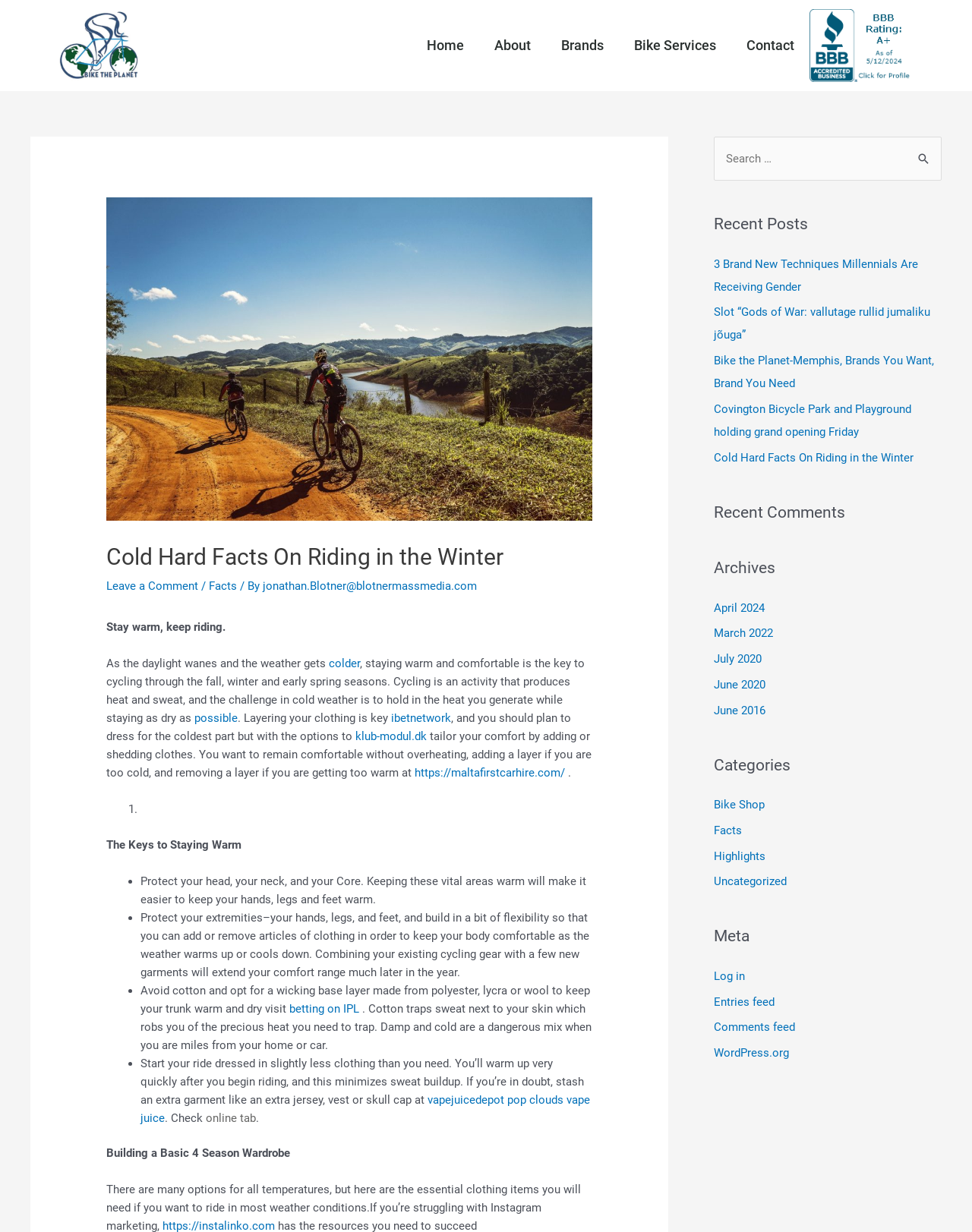Identify the bounding box for the described UI element. Provide the coordinates in (top-left x, top-left y, bottom-right x, bottom-right y) format with values ranging from 0 to 1: Bike Services

[0.636, 0.012, 0.752, 0.062]